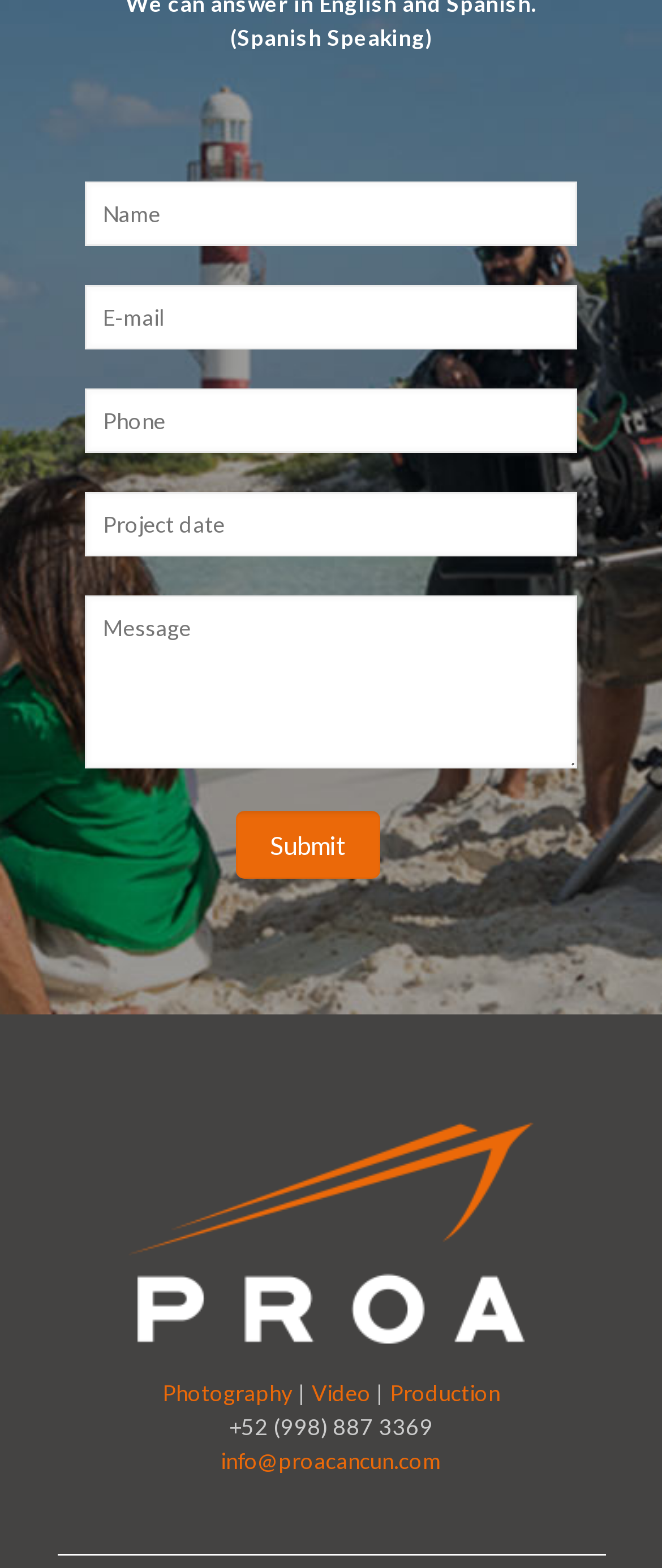Give a concise answer of one word or phrase to the question: 
How many text boxes are there?

5